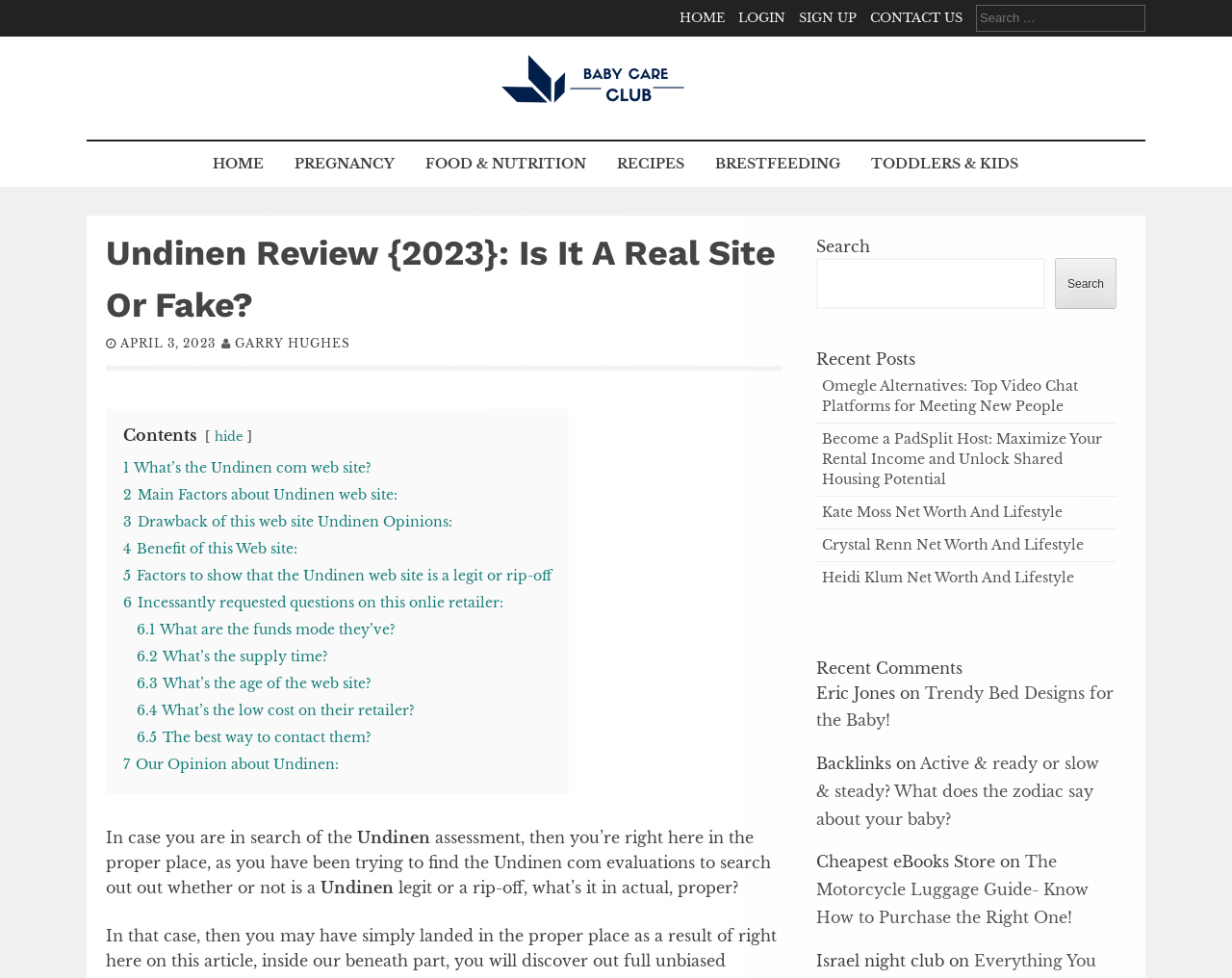Extract the bounding box coordinates for the HTML element that matches this description: "Subscribe". The coordinates should be four float numbers between 0 and 1, i.e., [left, top, right, bottom].

None